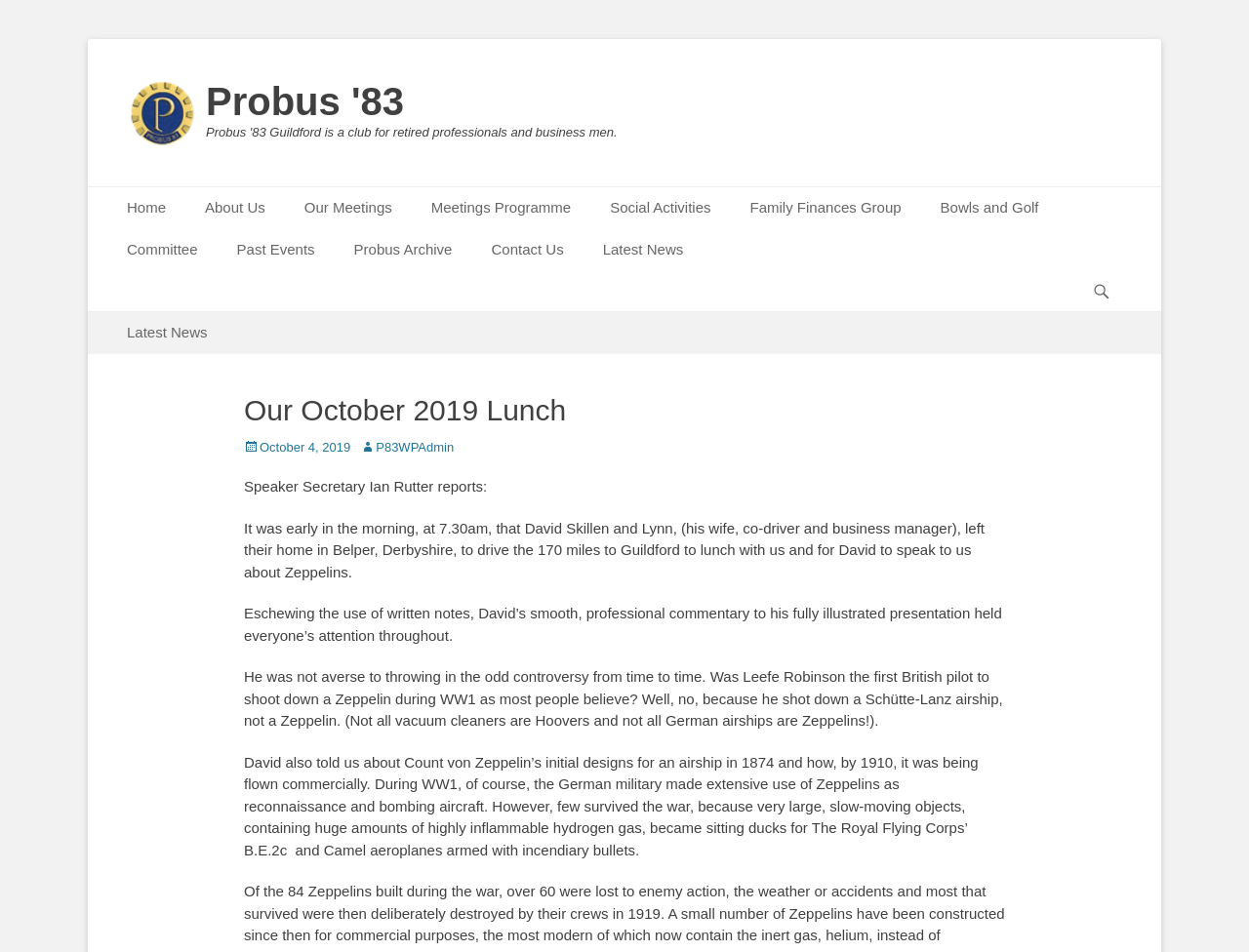Please determine and provide the text content of the webpage's heading.

Our October 2019 Lunch